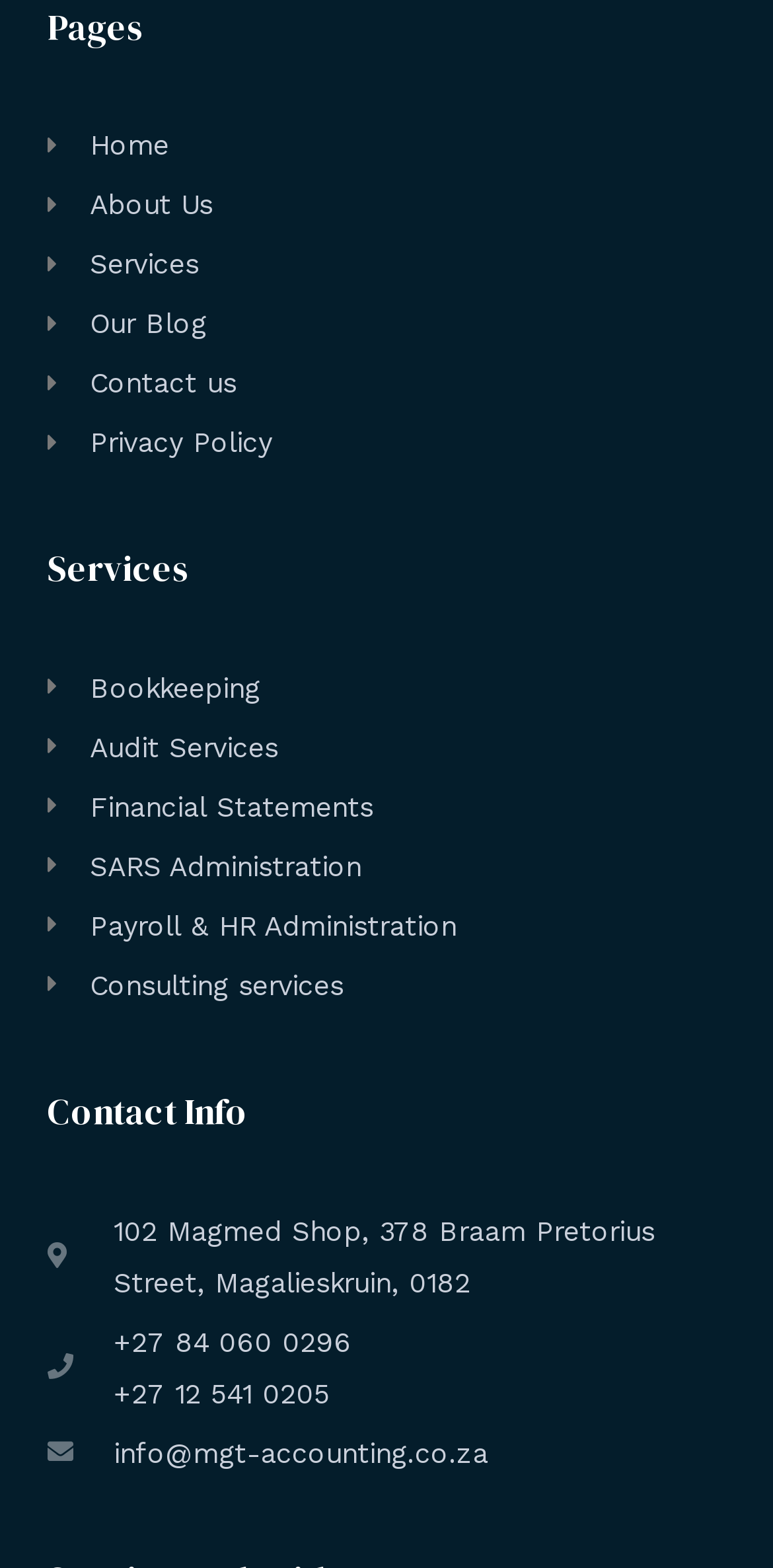Find the bounding box coordinates of the area that needs to be clicked in order to achieve the following instruction: "Click on Home". The coordinates should be specified as four float numbers between 0 and 1, i.e., [left, top, right, bottom].

[0.062, 0.076, 0.938, 0.109]